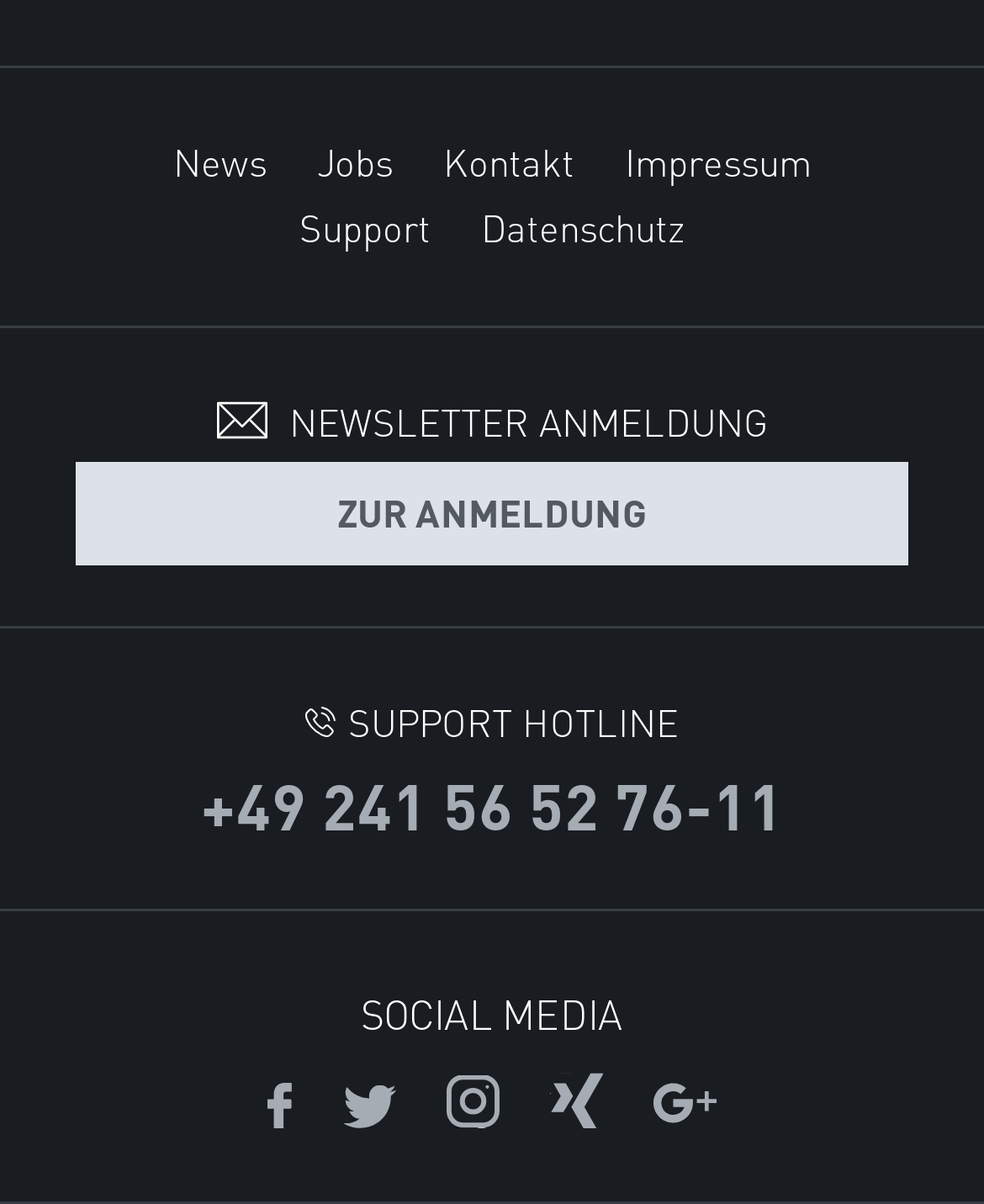What is the phone number for the support hotline?
Provide an in-depth answer to the question, covering all aspects.

I found the phone number for the support hotline next to the 'SUPPORT HOTLINE' text. The phone number is +49 241 56 52 76-11.